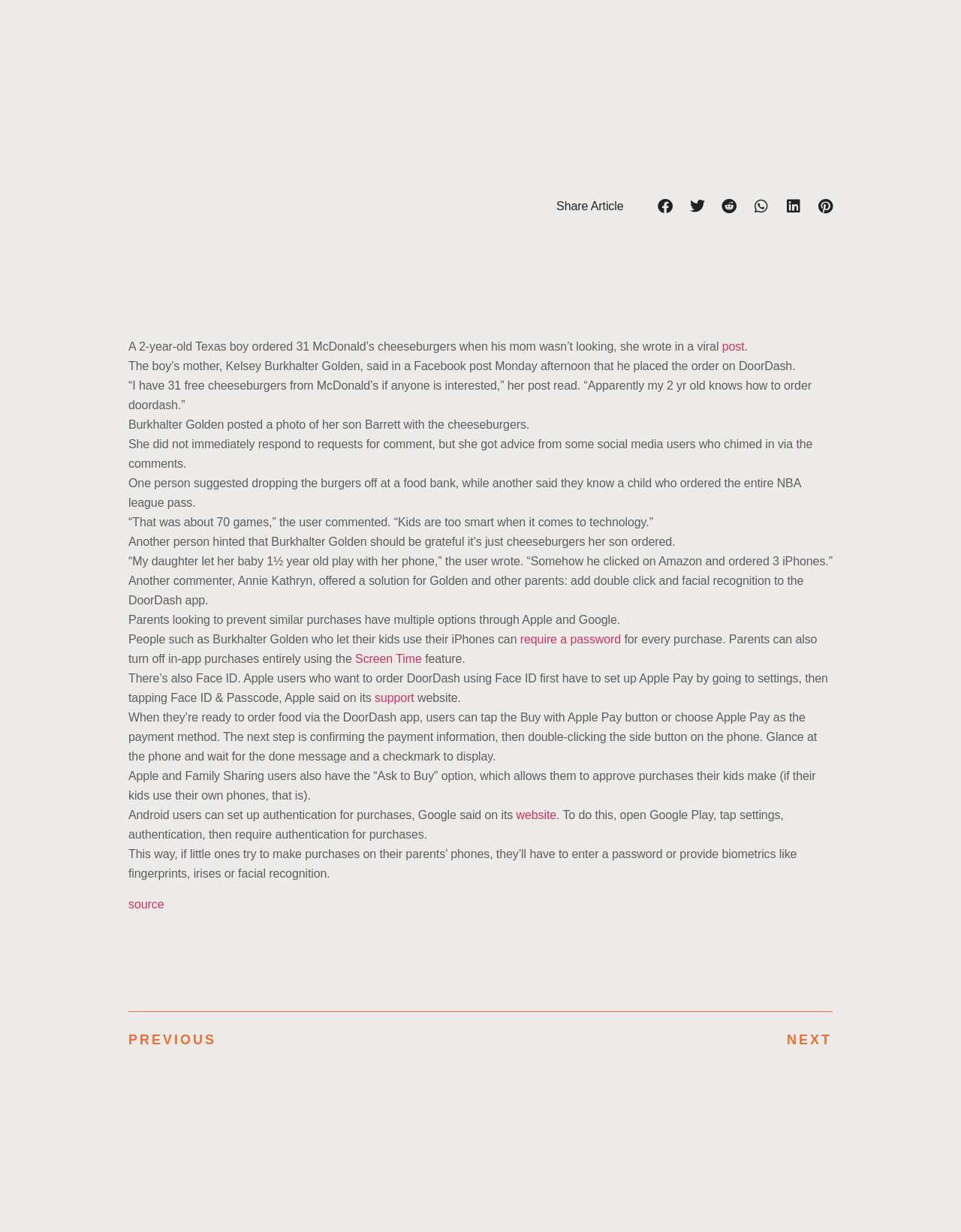What is the alternative to password authentication for Android users?
Based on the screenshot, give a detailed explanation to answer the question.

According to the article, Android users can set up authentication for purchases, which allows them to use biometrics like fingerprints, irises, or facial recognition instead of a password to authenticate purchases.